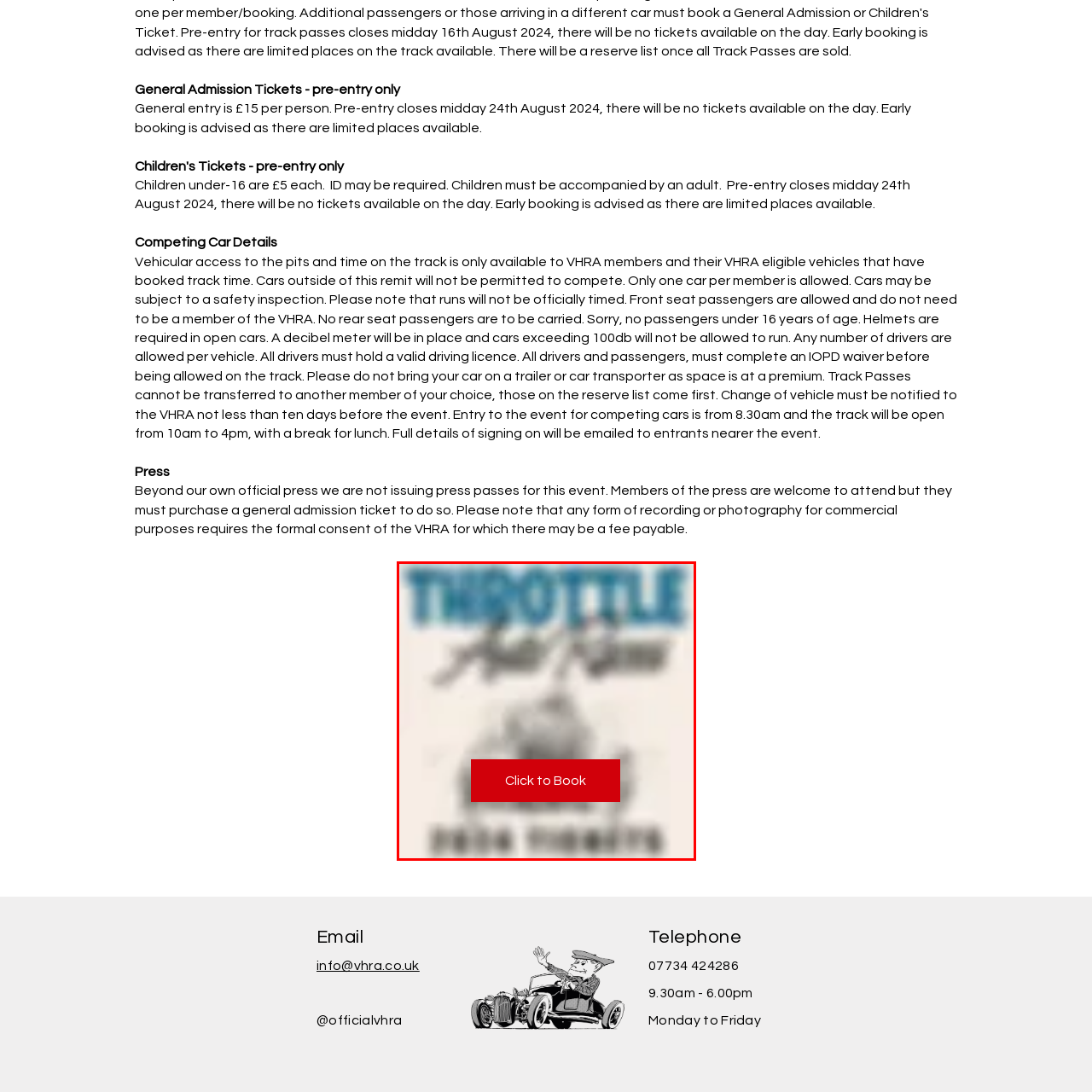Thoroughly describe the scene captured inside the red-bordered image.

The image features a ticket promotional graphic with the title "Throttle" prominently displayed in blue at the top. Below, there is an eye-catching red button that reads "Click to Book," inviting viewers to purchase tickets. The overall design is intended to engage potential attendees for an event, likely involving racing or automotive activities. The background hints at a historical or classic theme, resonating with vehicle enthusiasts, while the clear call to action emphasizes the urgency and excitement of securing tickets ahead of time.